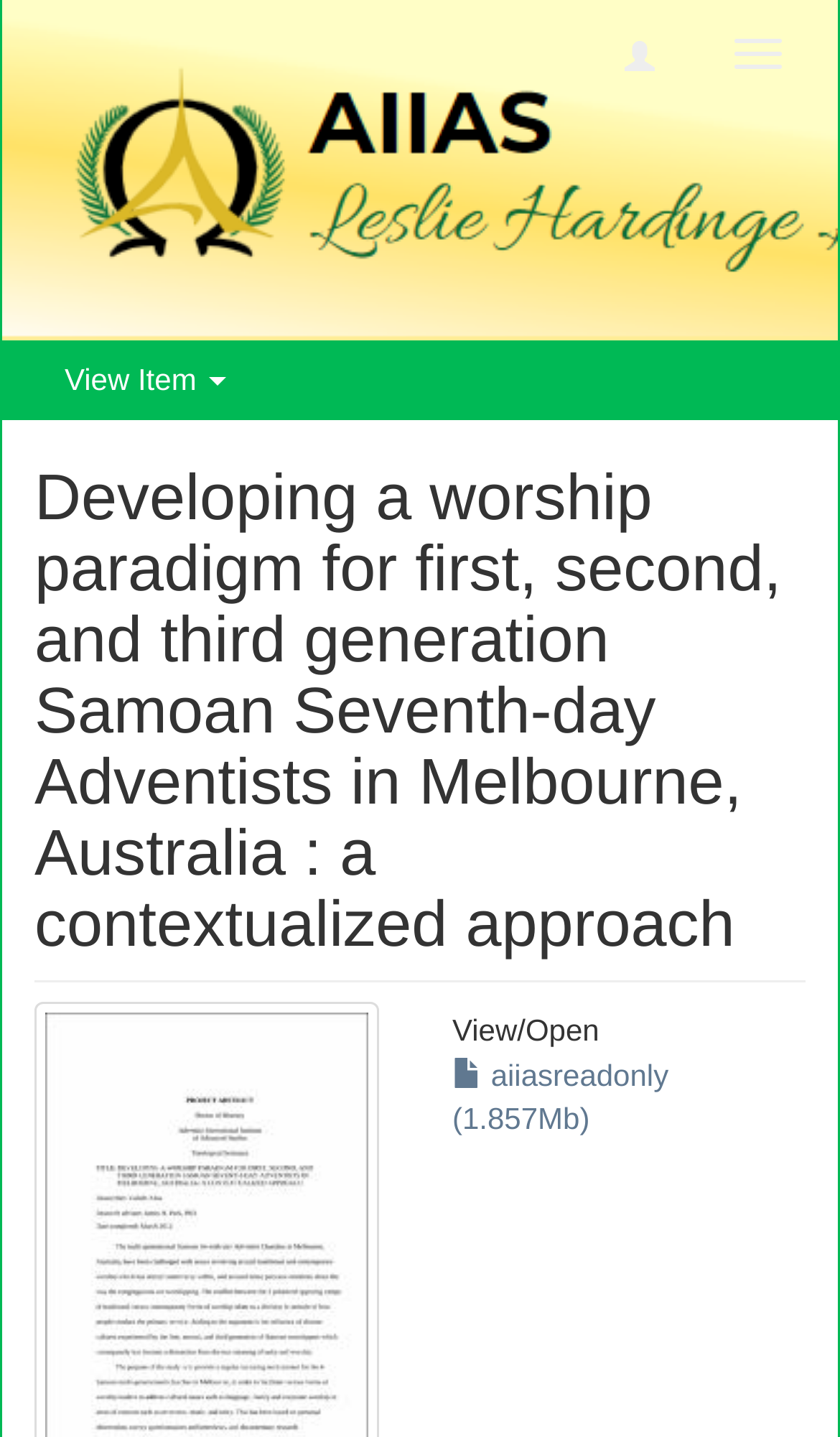Identify the bounding box for the UI element described as: "aiiasreadonly (1.857Mb)". The coordinates should be four float numbers between 0 and 1, i.e., [left, top, right, bottom].

[0.538, 0.737, 0.796, 0.791]